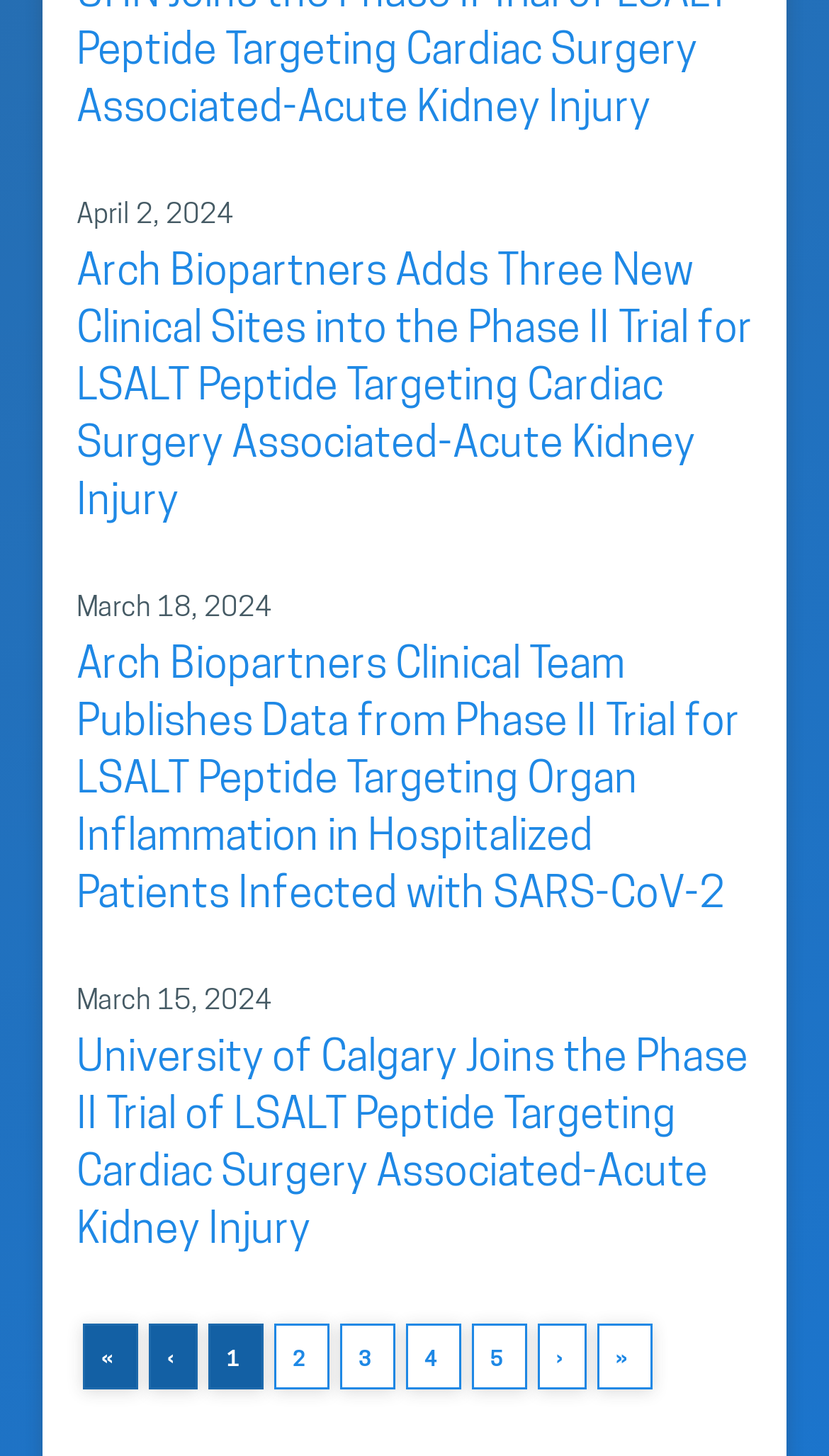Please determine the bounding box coordinates for the element with the description: "›".

[0.647, 0.909, 0.706, 0.954]